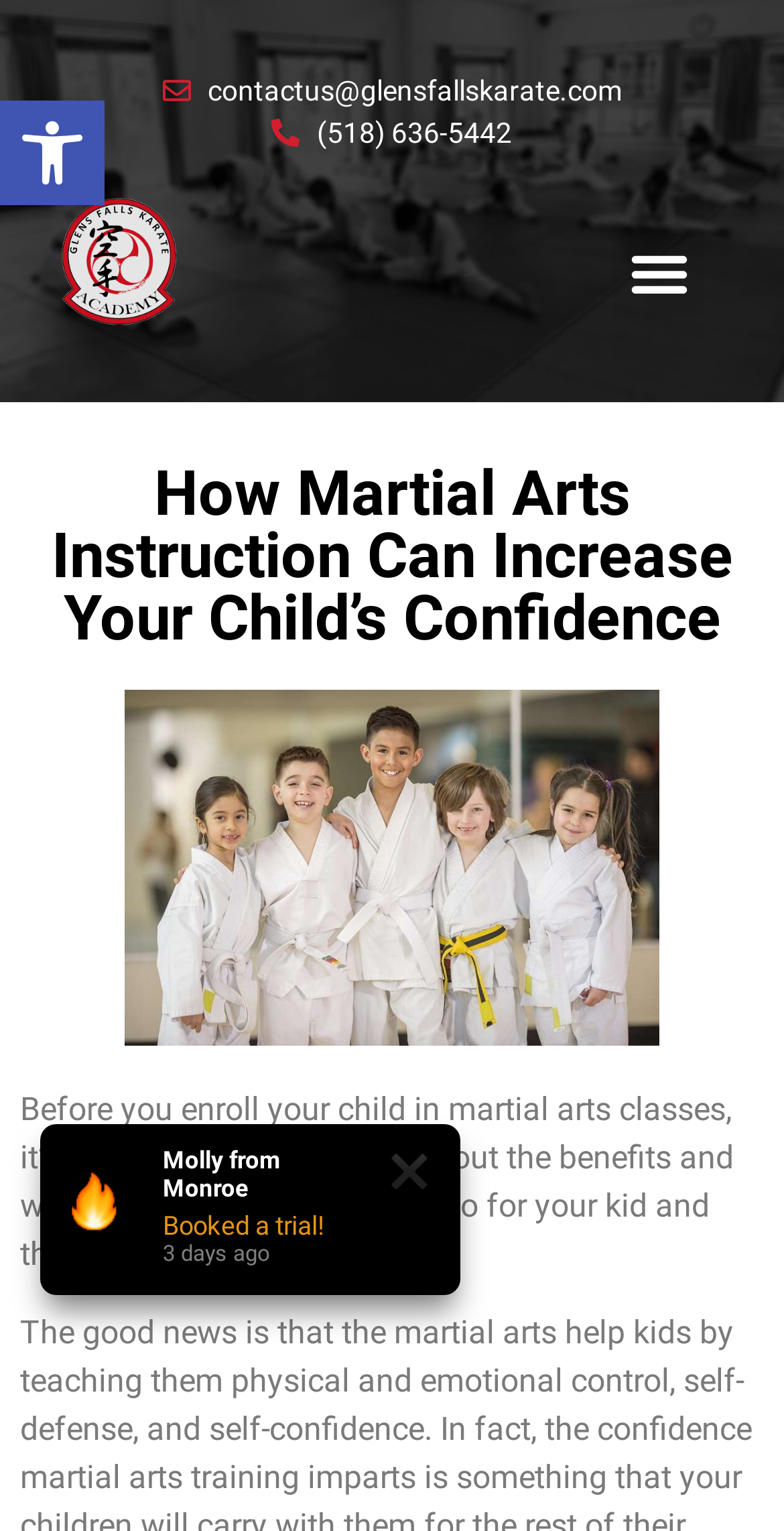What is the email address to contact Glens Falls Karate Academy?
Use the screenshot to answer the question with a single word or phrase.

contactus@glensfallskarate.com